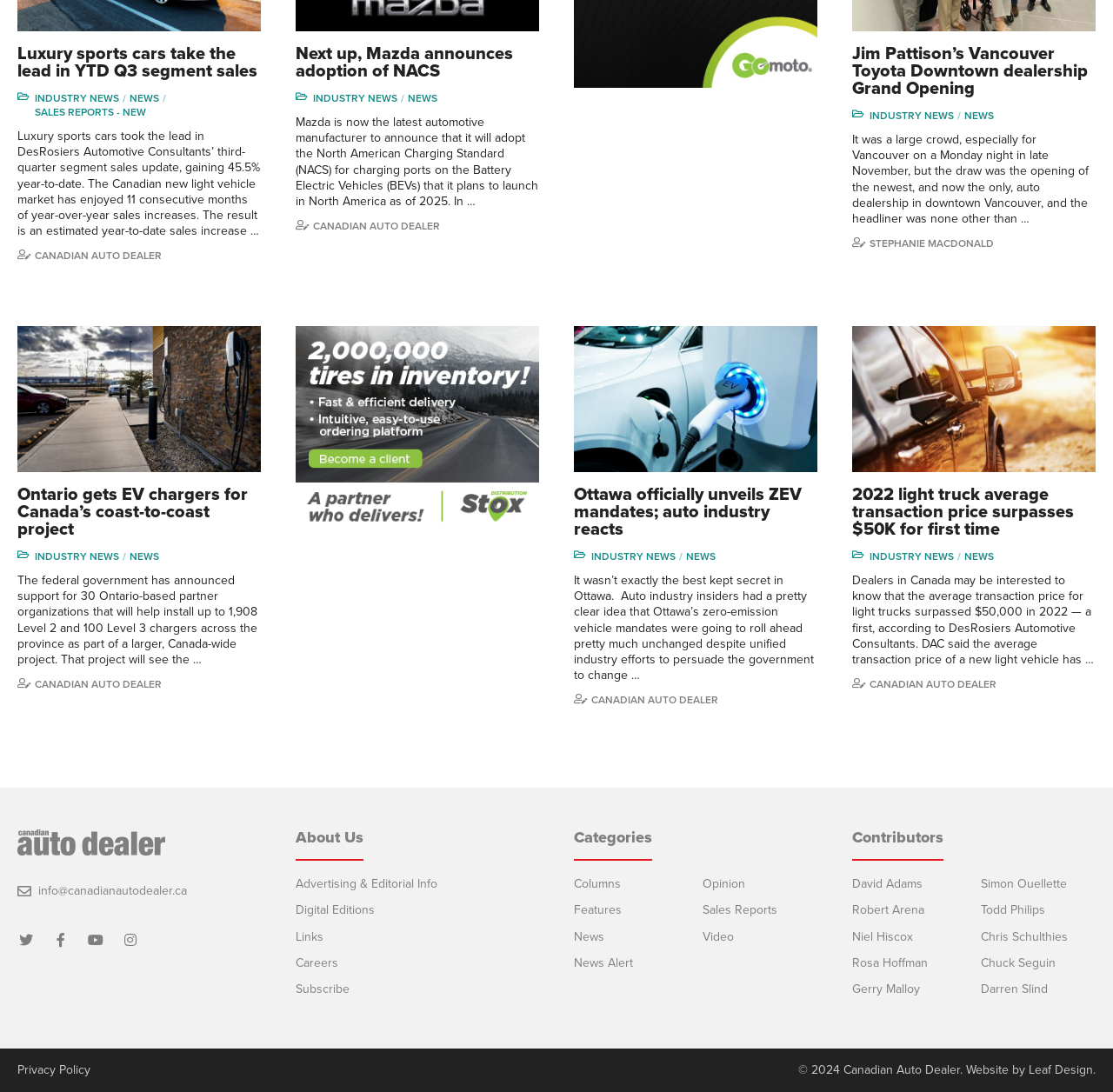Identify the bounding box coordinates of the region that needs to be clicked to carry out this instruction: "Visit the Canadian Auto Dealer homepage". Provide these coordinates as four float numbers ranging from 0 to 1, i.e., [left, top, right, bottom].

[0.016, 0.759, 0.148, 0.783]